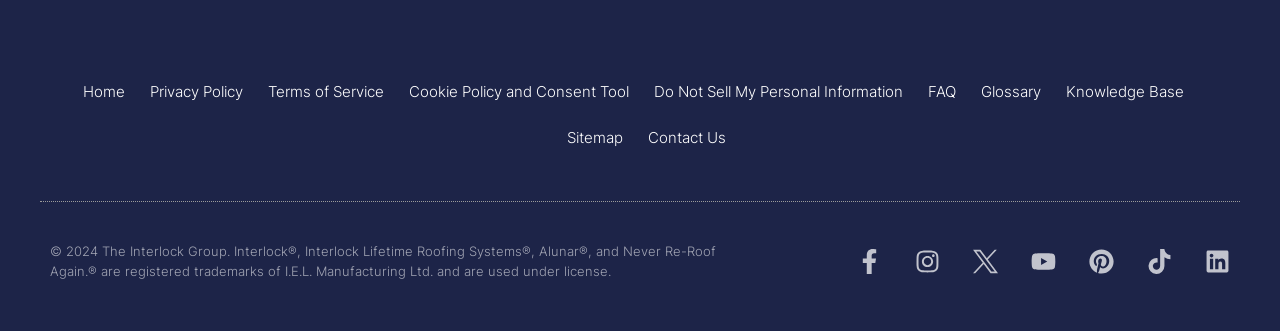Identify the bounding box for the UI element described as: "Contact Us". Ensure the coordinates are four float numbers between 0 and 1, formatted as [left, top, right, bottom].

[0.506, 0.349, 0.567, 0.488]